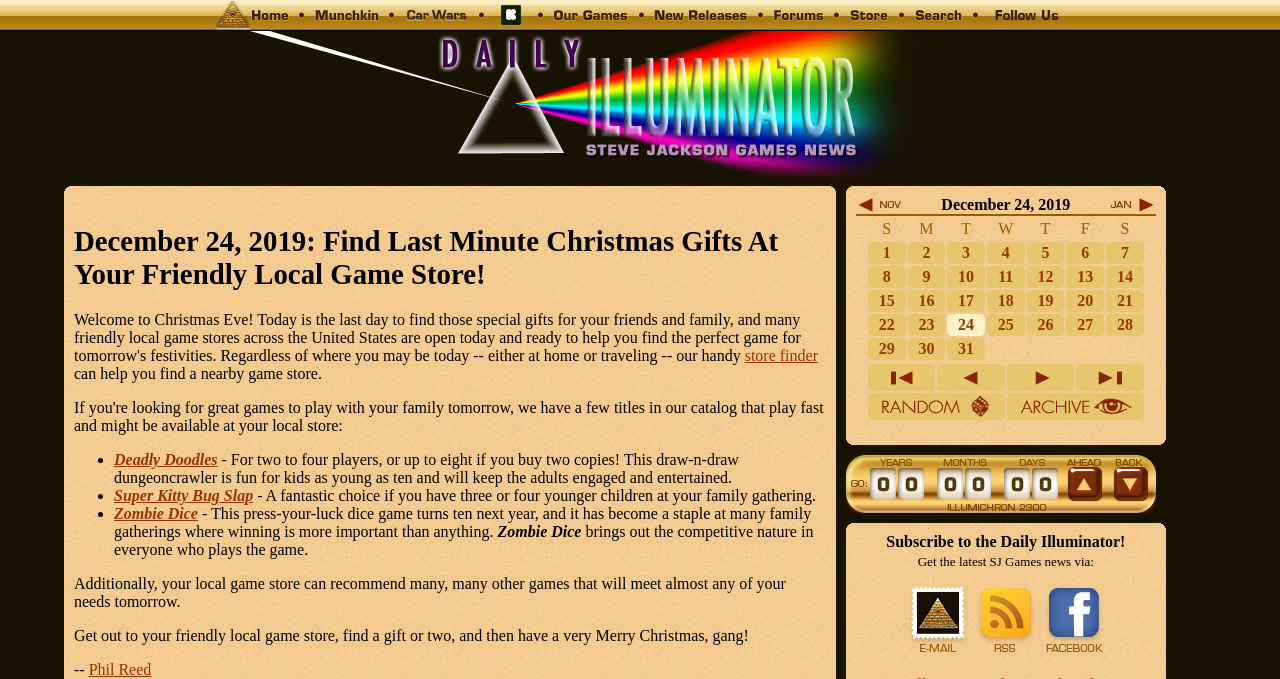Kindly determine the bounding box coordinates for the area that needs to be clicked to execute this instruction: "View the 'Daily Illuminator' article".

[0.188, 0.253, 0.812, 0.278]